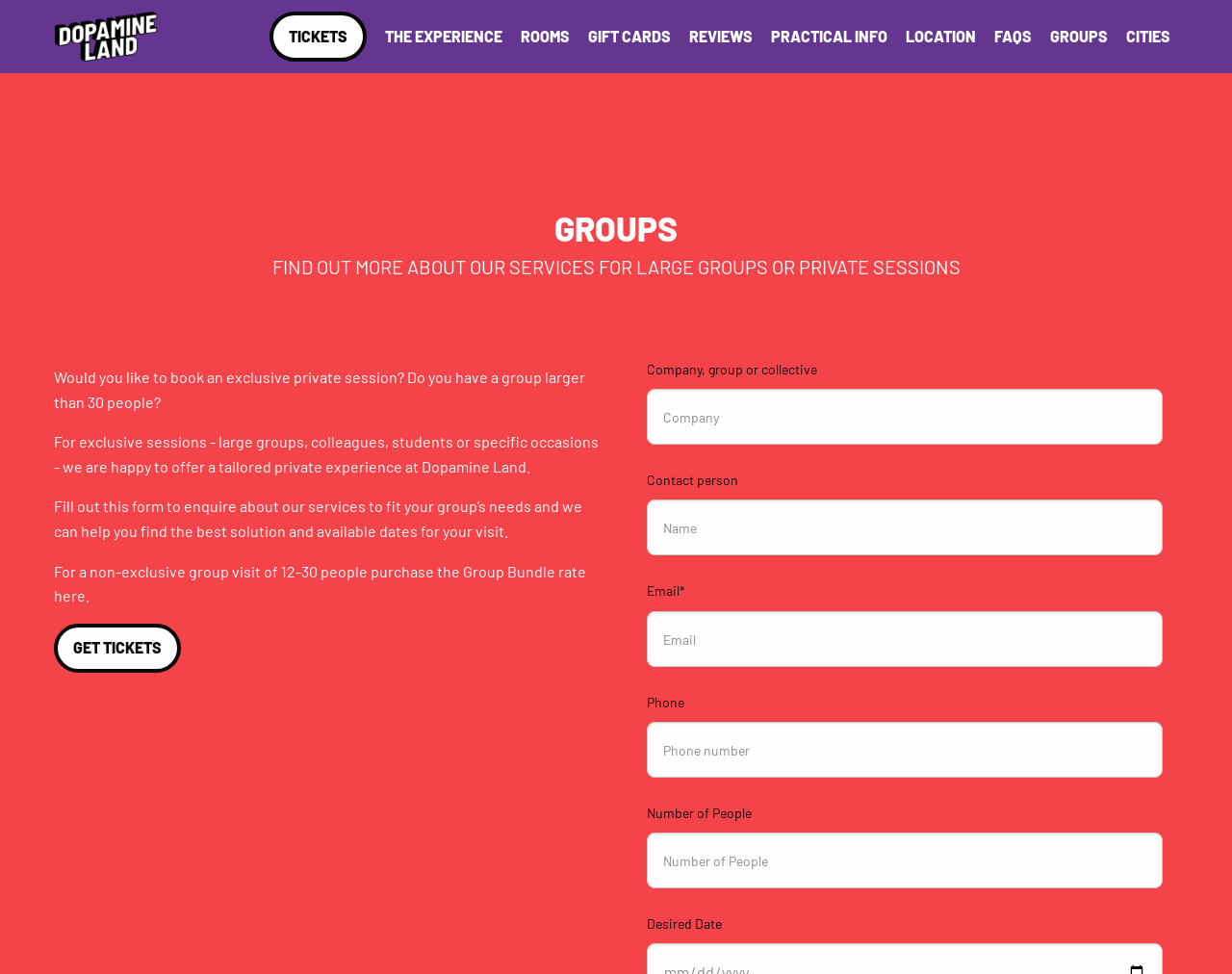Describe the webpage meticulously, covering all significant aspects.

The webpage is about Dopamine Land, an interactive exhibition that combines traditional mediums with innovative technology. At the top, there is a prominent link to "Group tickets for Dopamine Land in London" accompanied by an image. Below this, there is a navigation menu with links to various sections, including "TICKETS", "THE EXPERIENCE", "ROOMS", "GIFT CARDS", "REVIEWS", "PRACTICAL INFO", "LOCATION", "FAQS", "GROUPS", and "CITIES".

The main content of the page is focused on group bookings, with a heading that reads "GROUPS" and a subheading that explains the services offered for large groups or private sessions. There is a paragraph of text that describes the options for exclusive private sessions and group visits, followed by a call-to-action to fill out a form to enquire about services.

Below this, there is a section with a heading that reads "FIND OUT MORE ABOUT OUR SERVICES FOR LARGE GROUPS OR PRIVATE SESSIONS". This section contains three paragraphs of text that provide more information about the services offered, including the option to purchase a Group Bundle rate for non-exclusive group visits.

To the right of this section, there is a form with several fields, including "Company, group or collective", "Contact person", "Email*", "Phone", "Number of People", and "Desired Date". The form allows users to input their information to enquire about group bookings. There is also a "GET TICKETS" link at the bottom of the page.